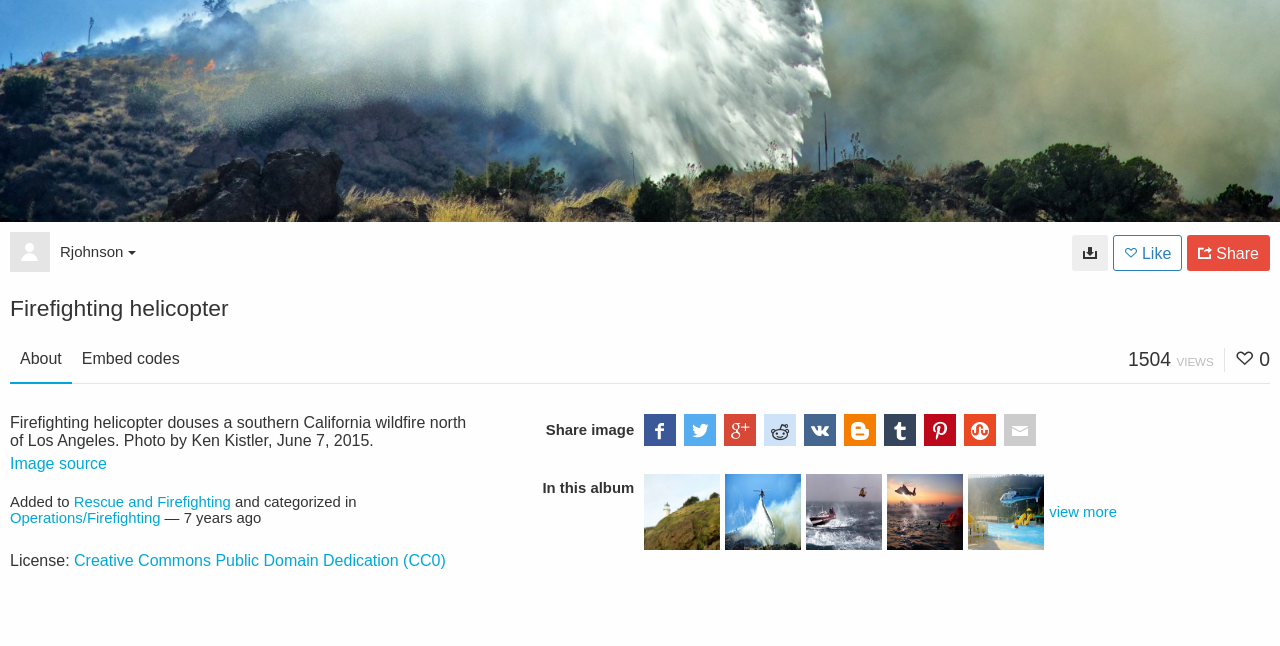Please specify the bounding box coordinates in the format (top-left x, top-left y, bottom-right x, bottom-right y), with values ranging from 0 to 1. Identify the bounding box for the UI component described as follows: Rescue and Firefighting

[0.058, 0.765, 0.18, 0.79]